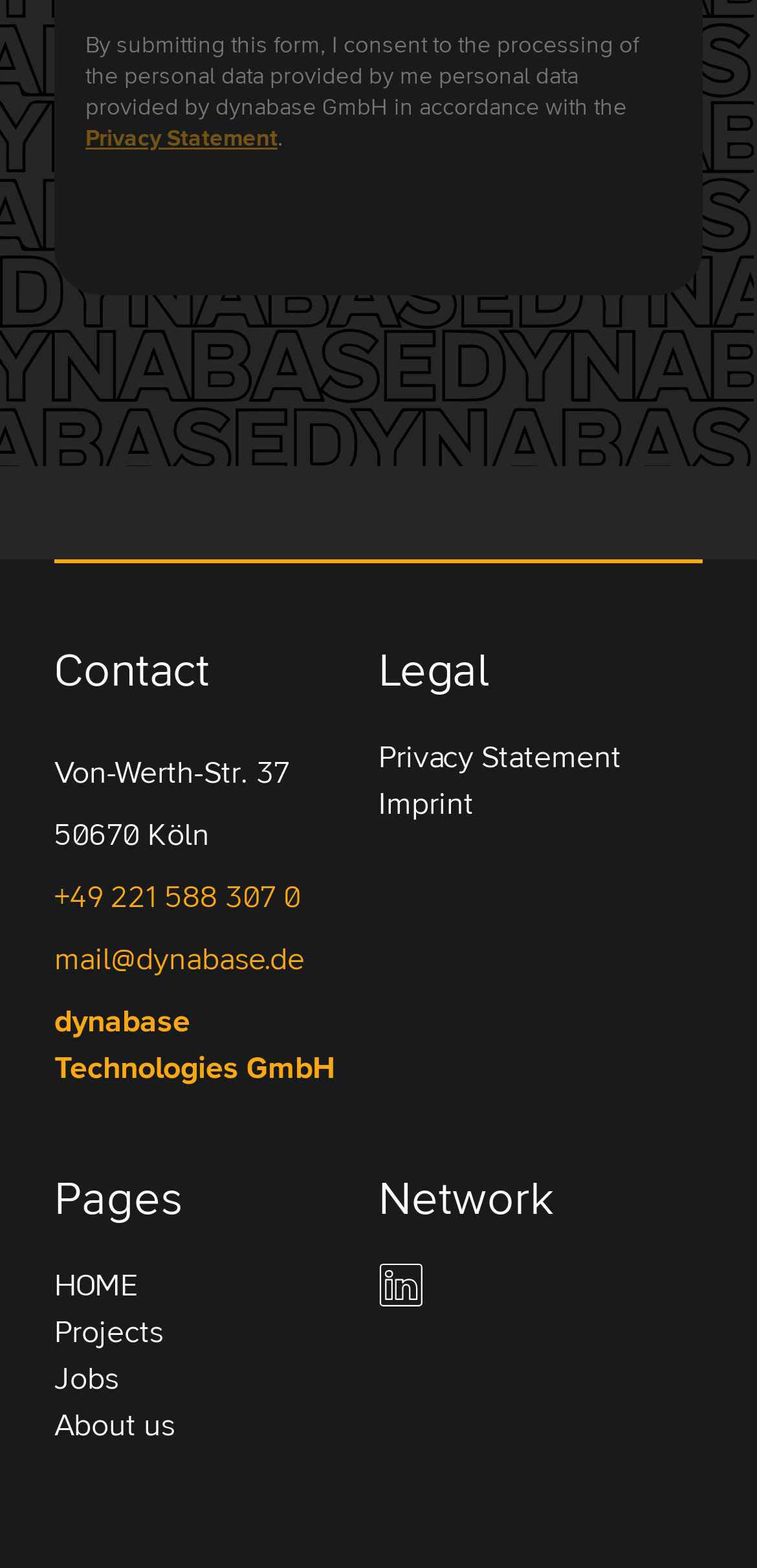Please pinpoint the bounding box coordinates for the region I should click to adhere to this instruction: "Send an email to the company".

[0.072, 0.597, 0.5, 0.627]